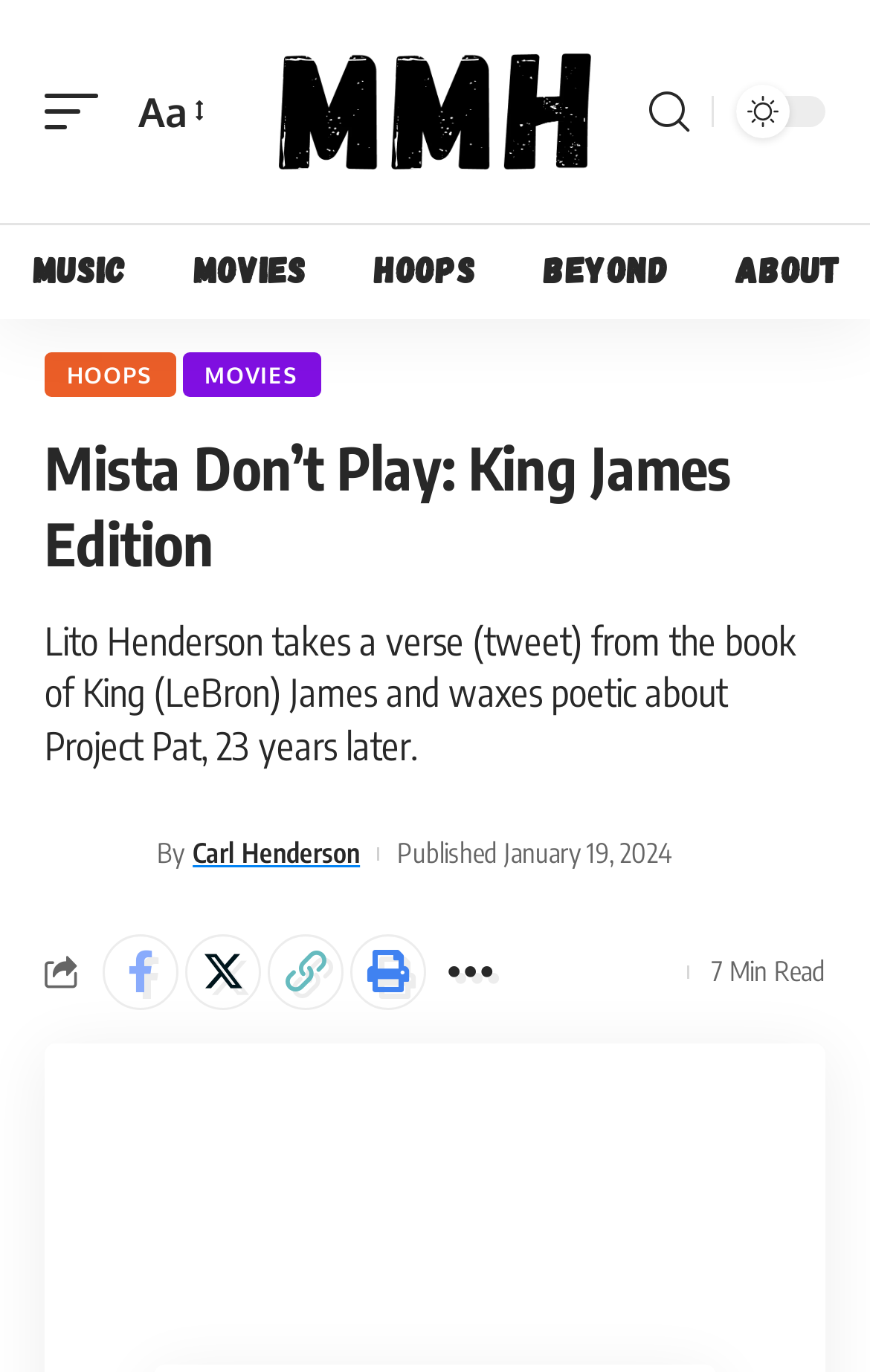Use a single word or phrase to answer the question: How many social media sharing options are available?

5